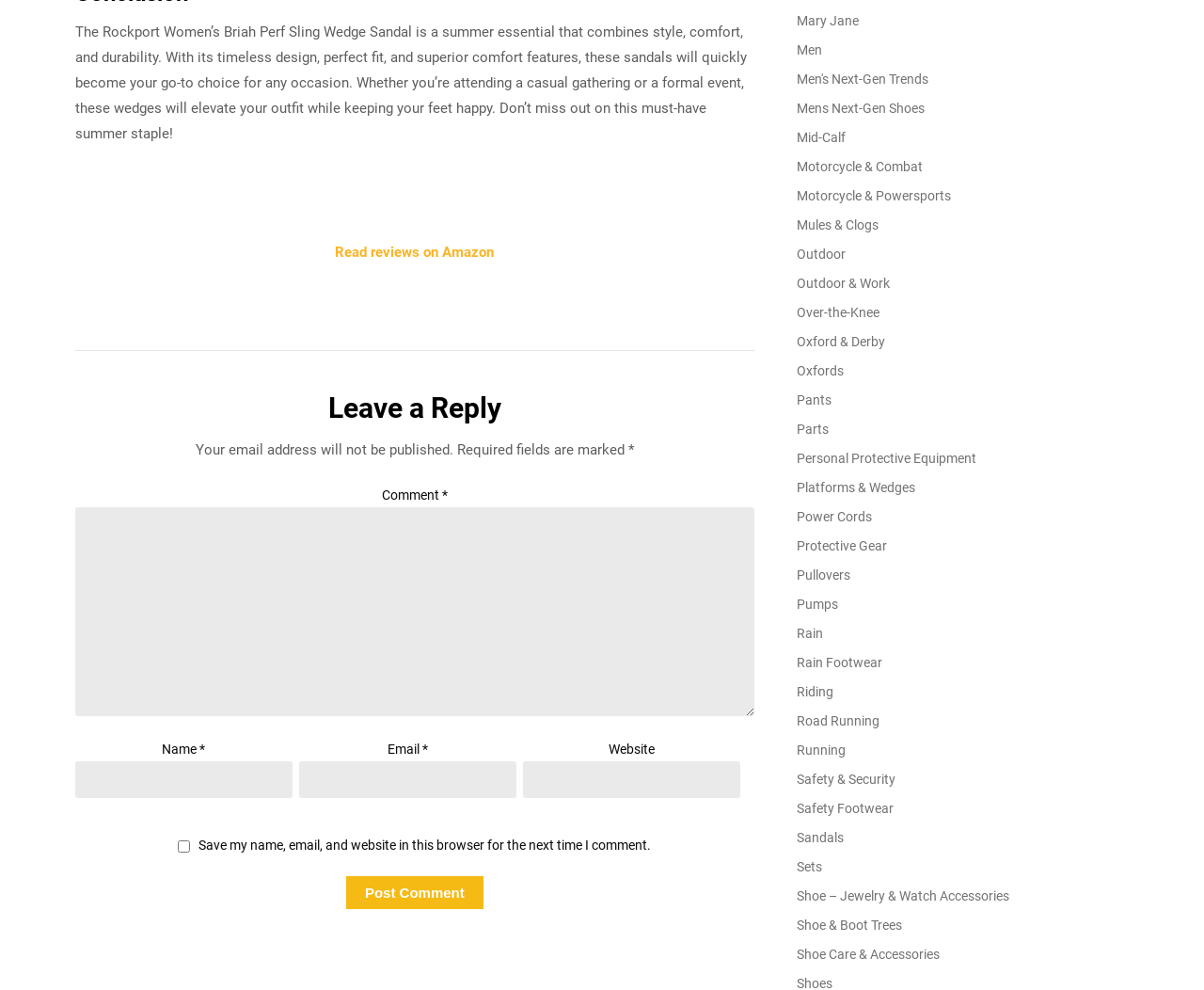Can you find the bounding box coordinates of the area I should click to execute the following instruction: "Click on the link to view Men's Next-Gen Trends"?

[0.661, 0.073, 0.771, 0.088]